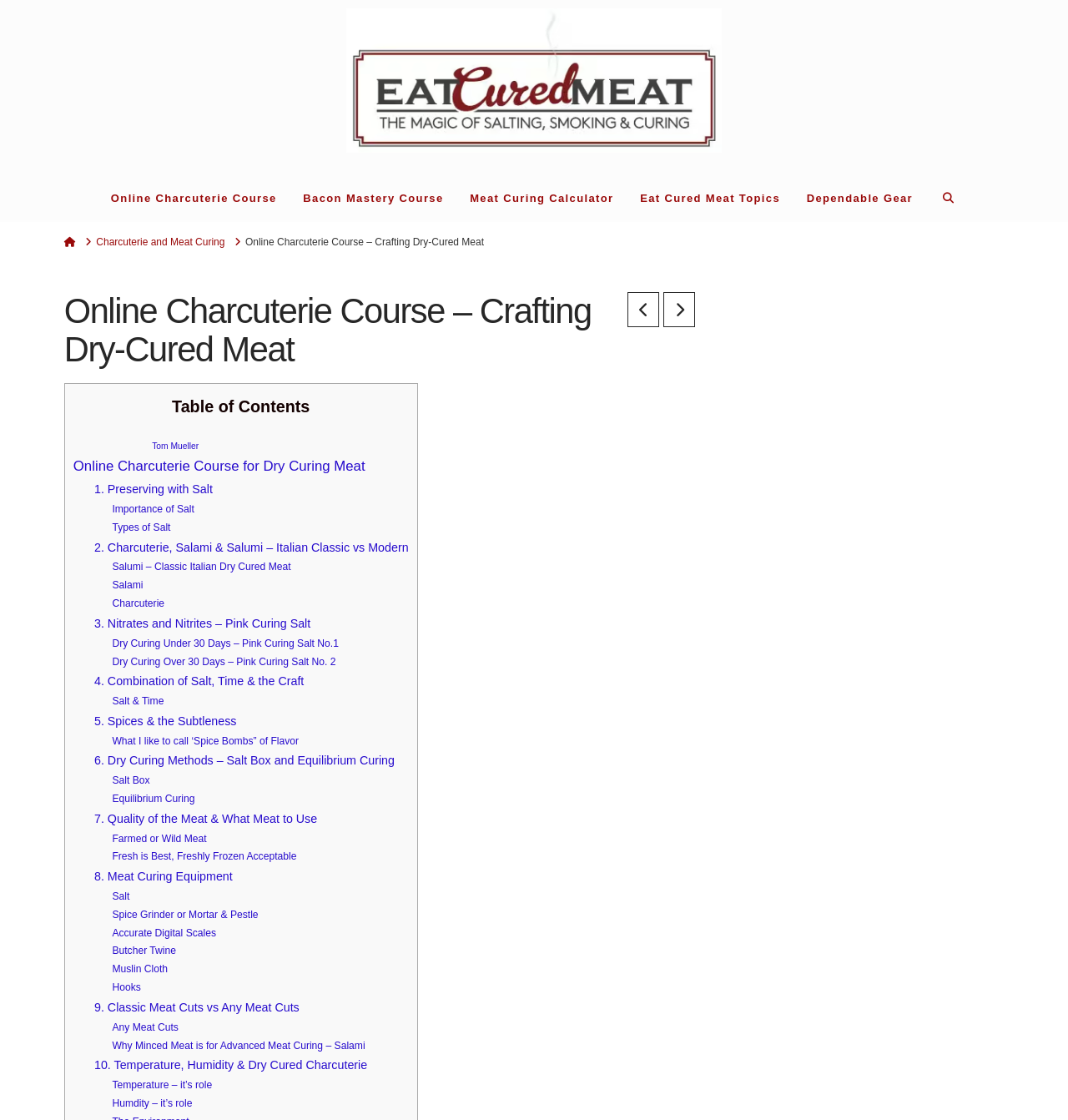Pinpoint the bounding box coordinates of the area that must be clicked to complete this instruction: "Click on the 'Eat Cured Meat' link".

[0.324, 0.007, 0.676, 0.137]